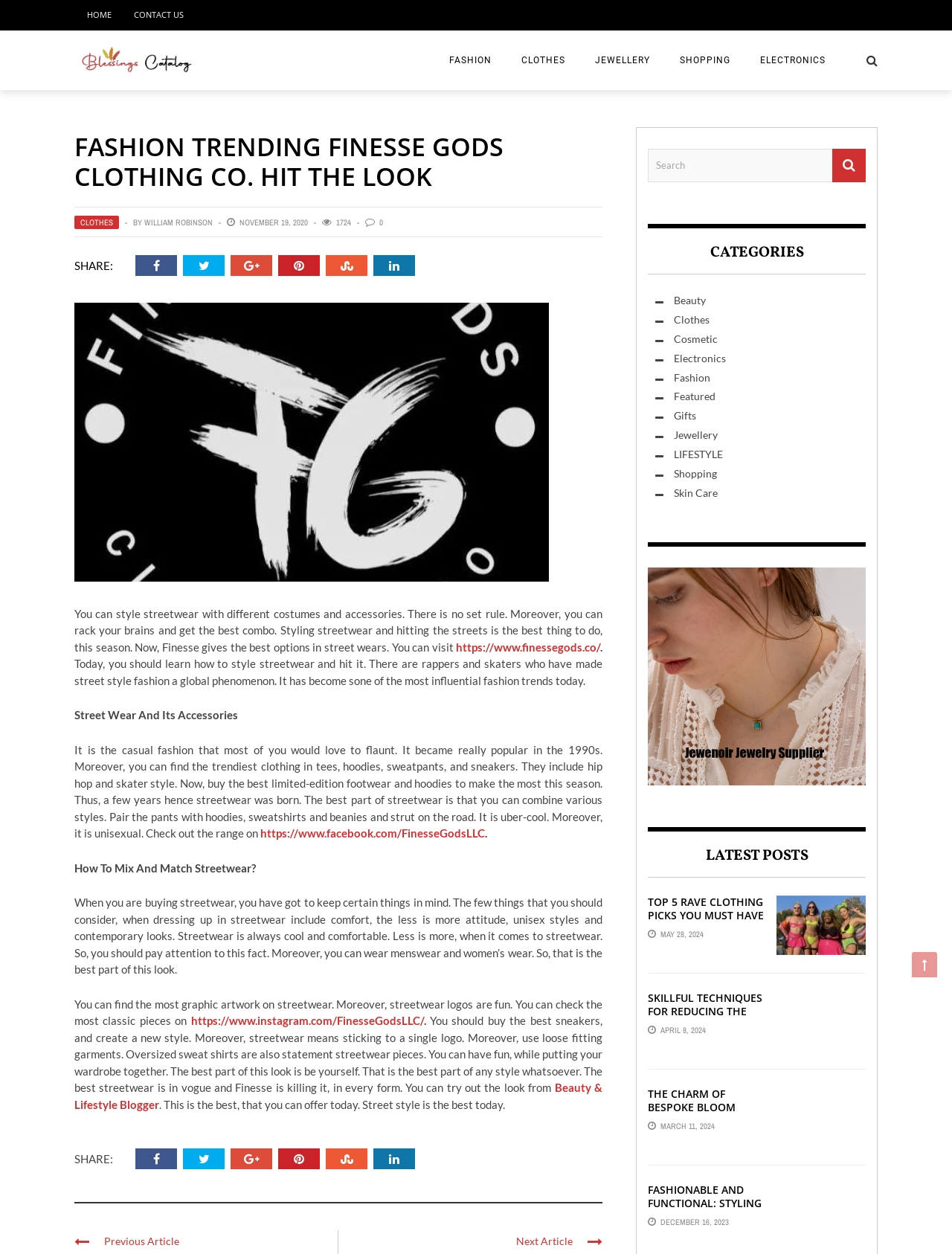Specify the bounding box coordinates (top-left x, top-left y, bottom-right x, bottom-right y) of the UI element in the screenshot that matches this description: Beauty & Lifestyle Blogger

[0.078, 0.862, 0.633, 0.886]